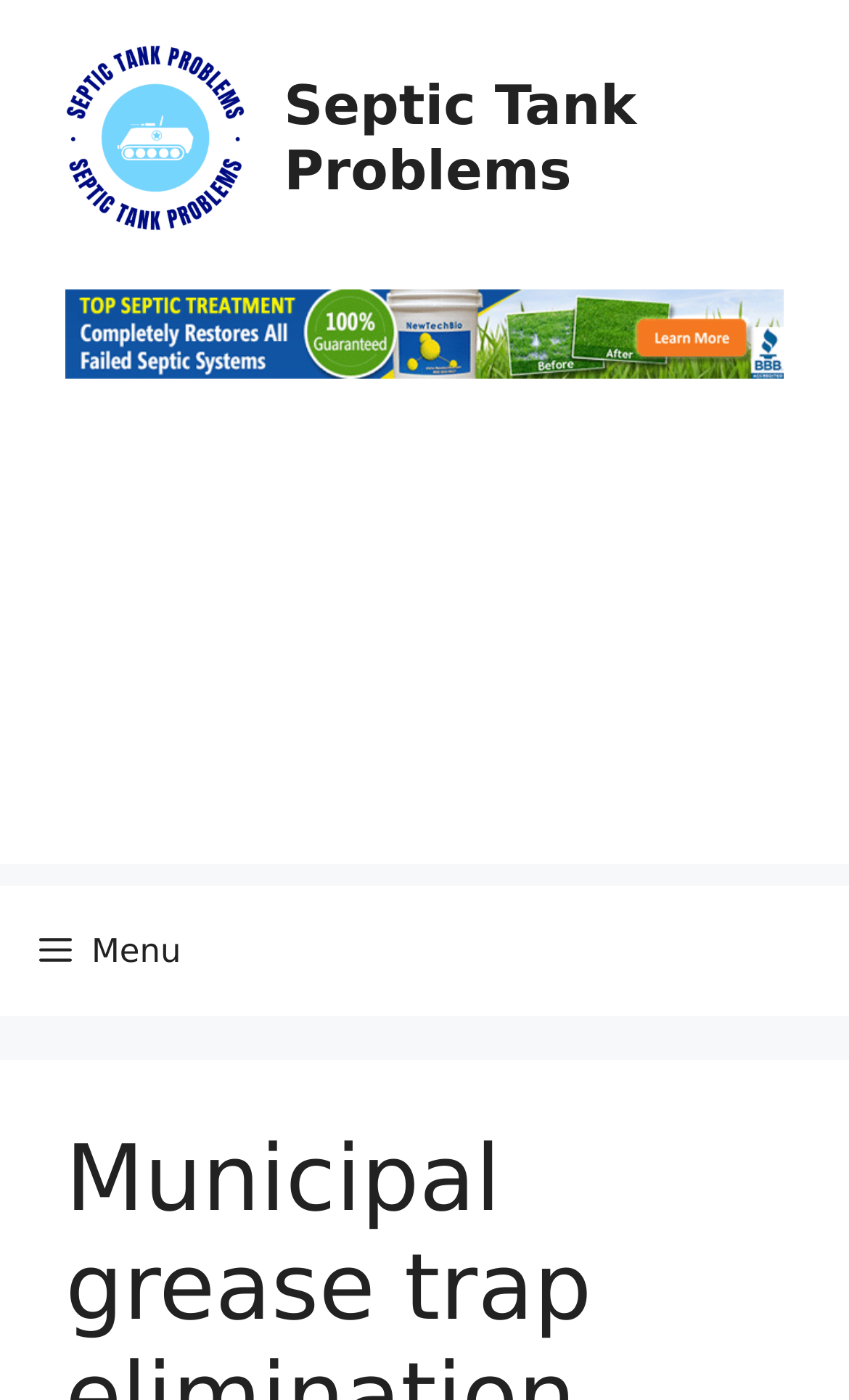Determine the main heading of the webpage and generate its text.

Municipal grease trap elimination